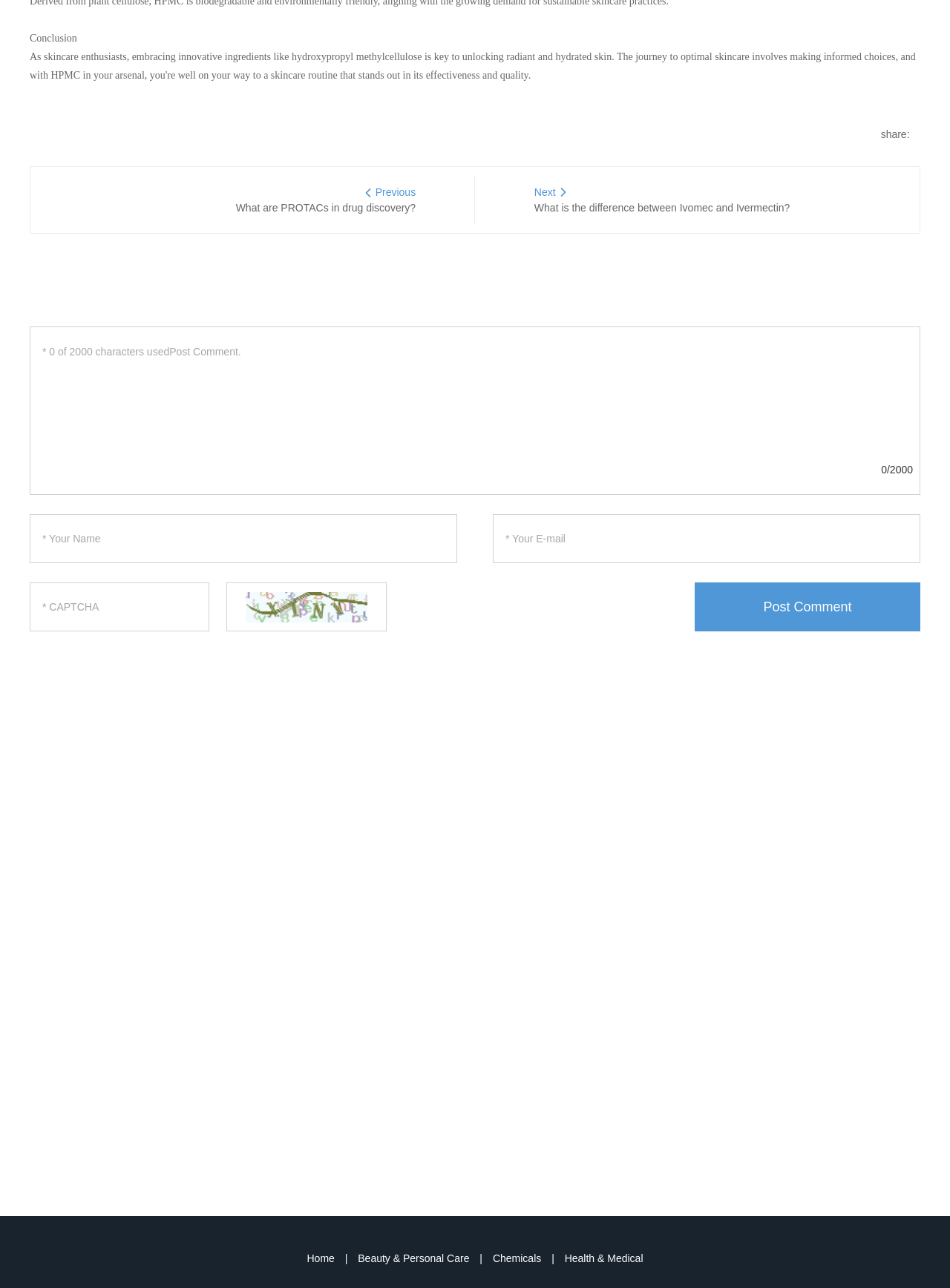Please identify the bounding box coordinates of the element that needs to be clicked to perform the following instruction: "Click on the 'Join Us' link to post a comment".

[0.172, 0.216, 0.209, 0.225]